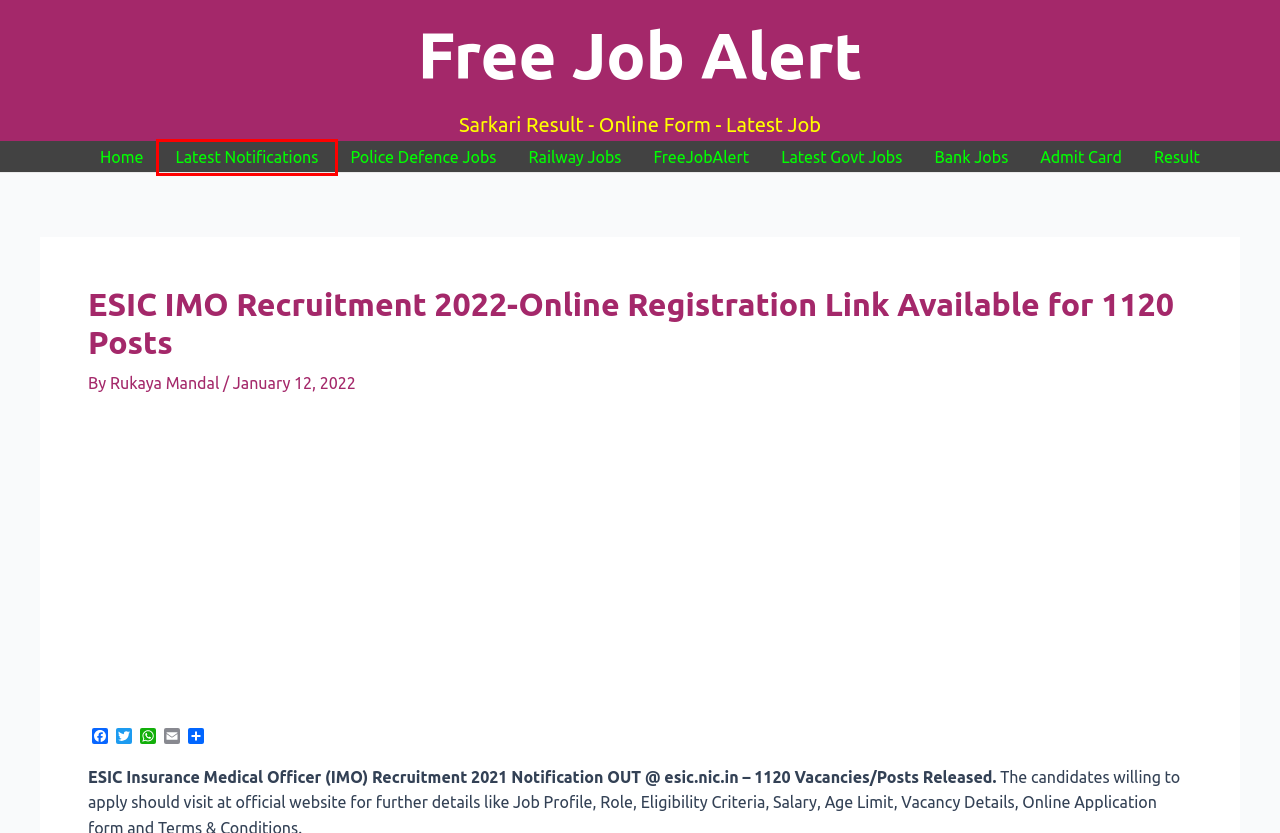You are given a screenshot of a webpage with a red rectangle bounding box. Choose the best webpage description that matches the new webpage after clicking the element in the bounding box. Here are the candidates:
A. Rukaya Mandal, Author at Free Job Alert
B. Railway Jobs Latest & Upcoming Notifications 2023 - Apply Now
C. Latest Govt Jobs, Sarkari Result, Sarkari Exam, Free Job Alert 2023
D. Police Defence Jobs 2023 - Latest Police/Defense Job Notifications
E. Latest Notifications 2023 (Updated) – {Apply Now} for various Govt Jobs - Free Job Alert
F. FreeJobAlert - Never Miss a Job Opportunity: Get Your Free Job Alert for 2023 Now! - Free Job Alert
G. AddToAny - Share
H. Bank Jobs - Latest Bank Recruitment Notifications in Banking Sector

E